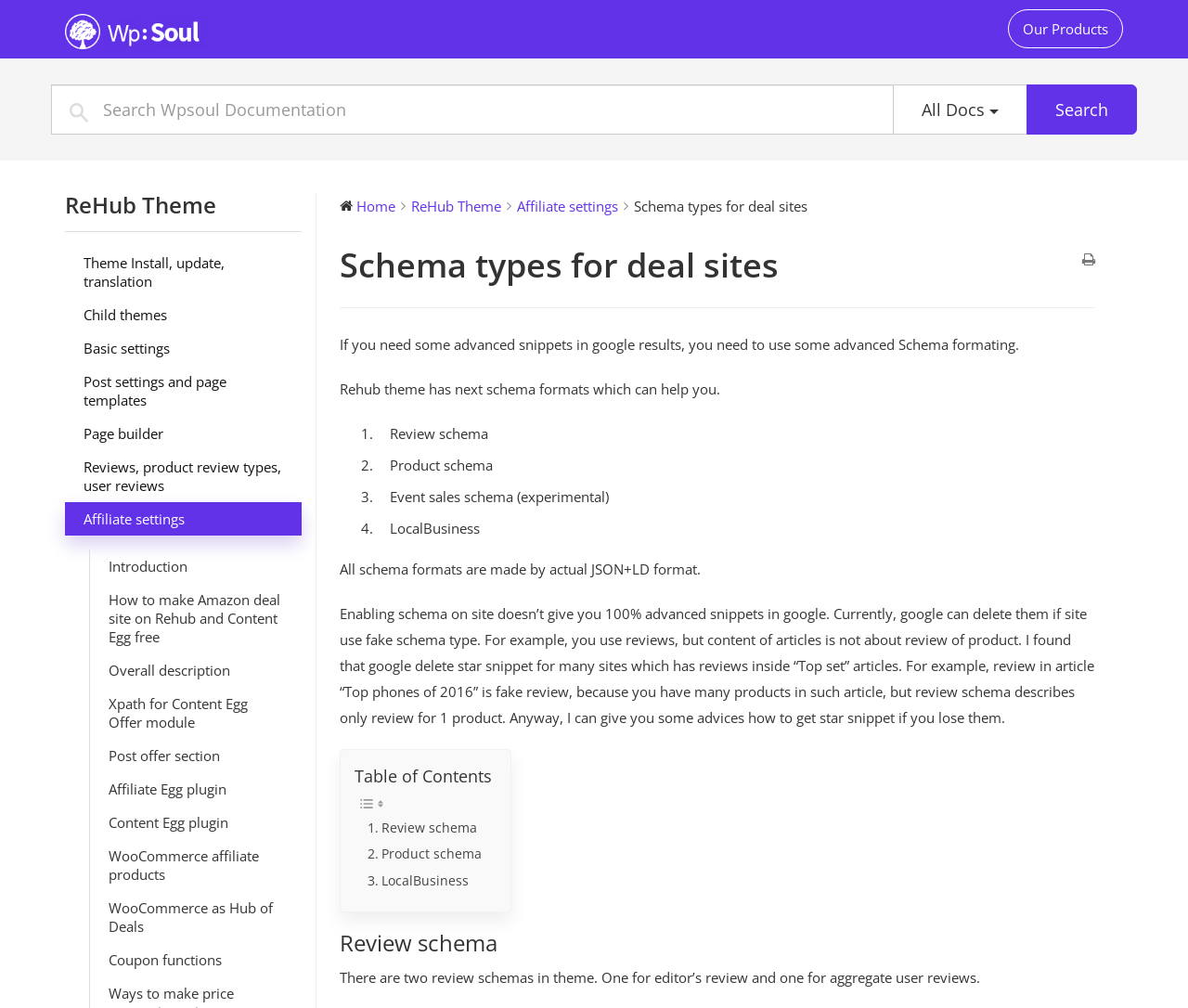Using floating point numbers between 0 and 1, provide the bounding box coordinates in the format (top-left x, top-left y, bottom-right x, bottom-right y). Locate the UI element described here: Product schema

[0.309, 0.837, 0.405, 0.858]